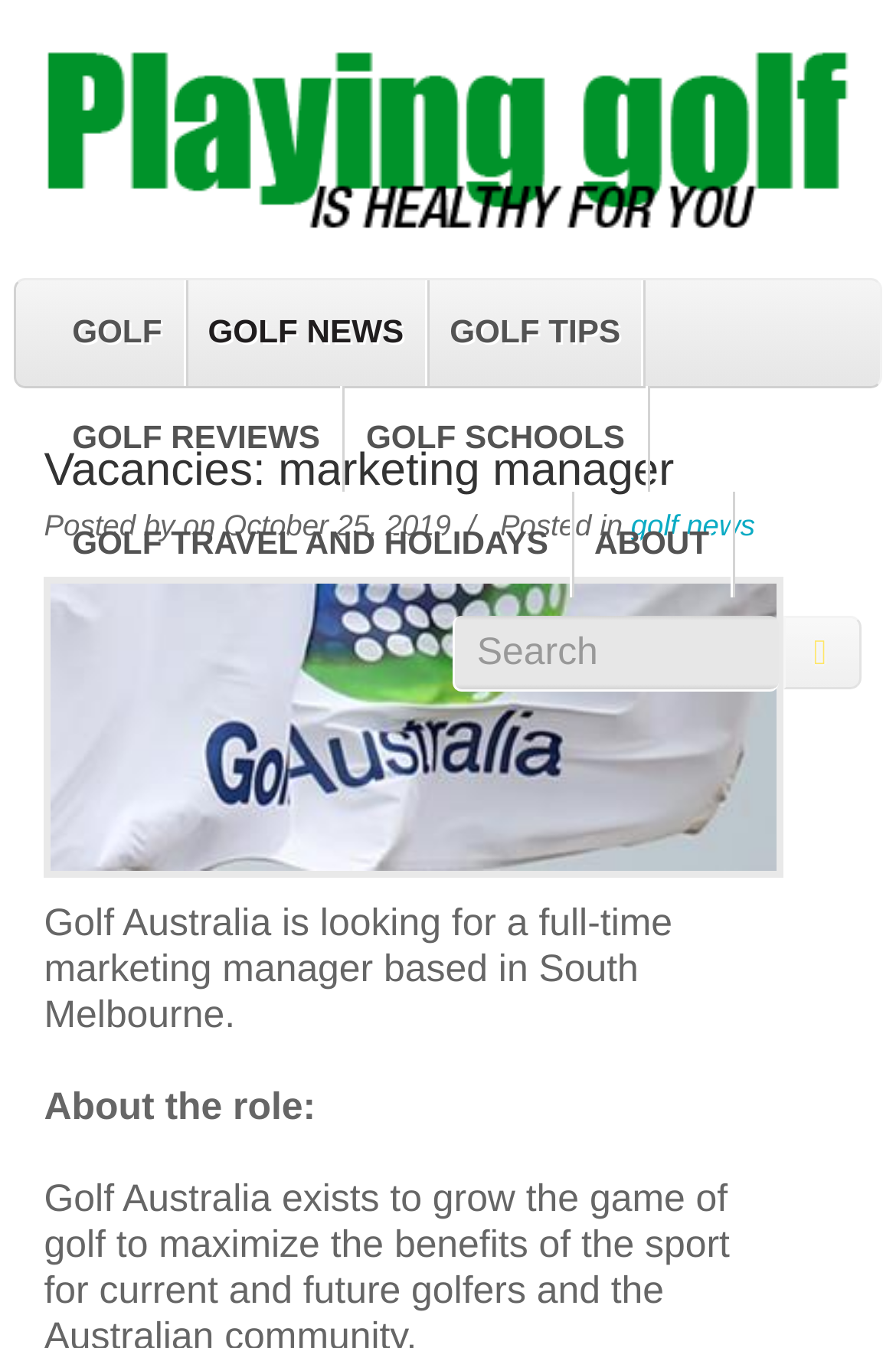What is the job title of the vacancy? Based on the image, give a response in one word or a short phrase.

marketing manager